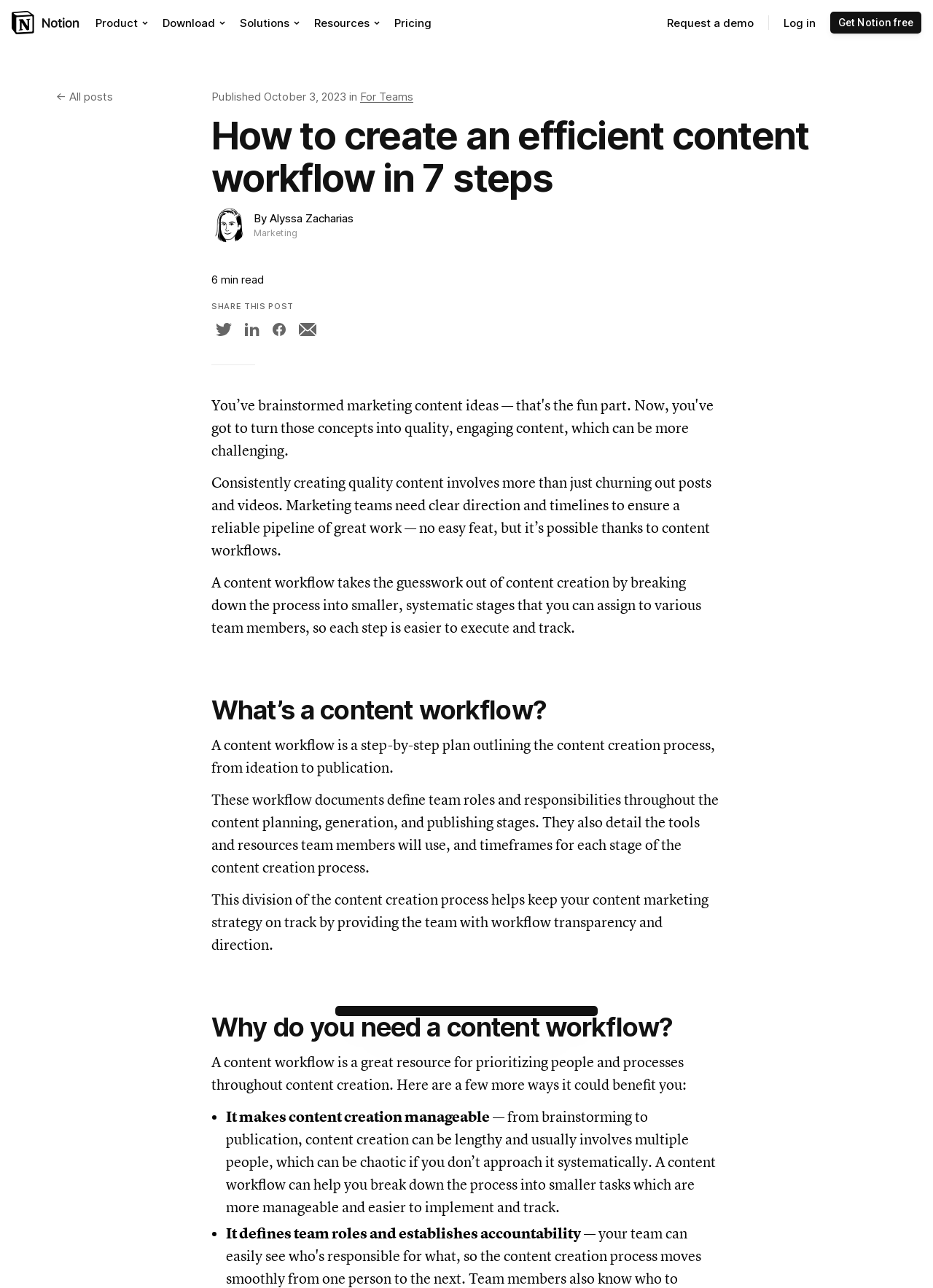Identify the bounding box coordinates for the element that needs to be clicked to fulfill this instruction: "Click on the 'Log in' link". Provide the coordinates in the format of four float numbers between 0 and 1: [left, top, right, bottom].

[0.832, 0.009, 0.882, 0.026]